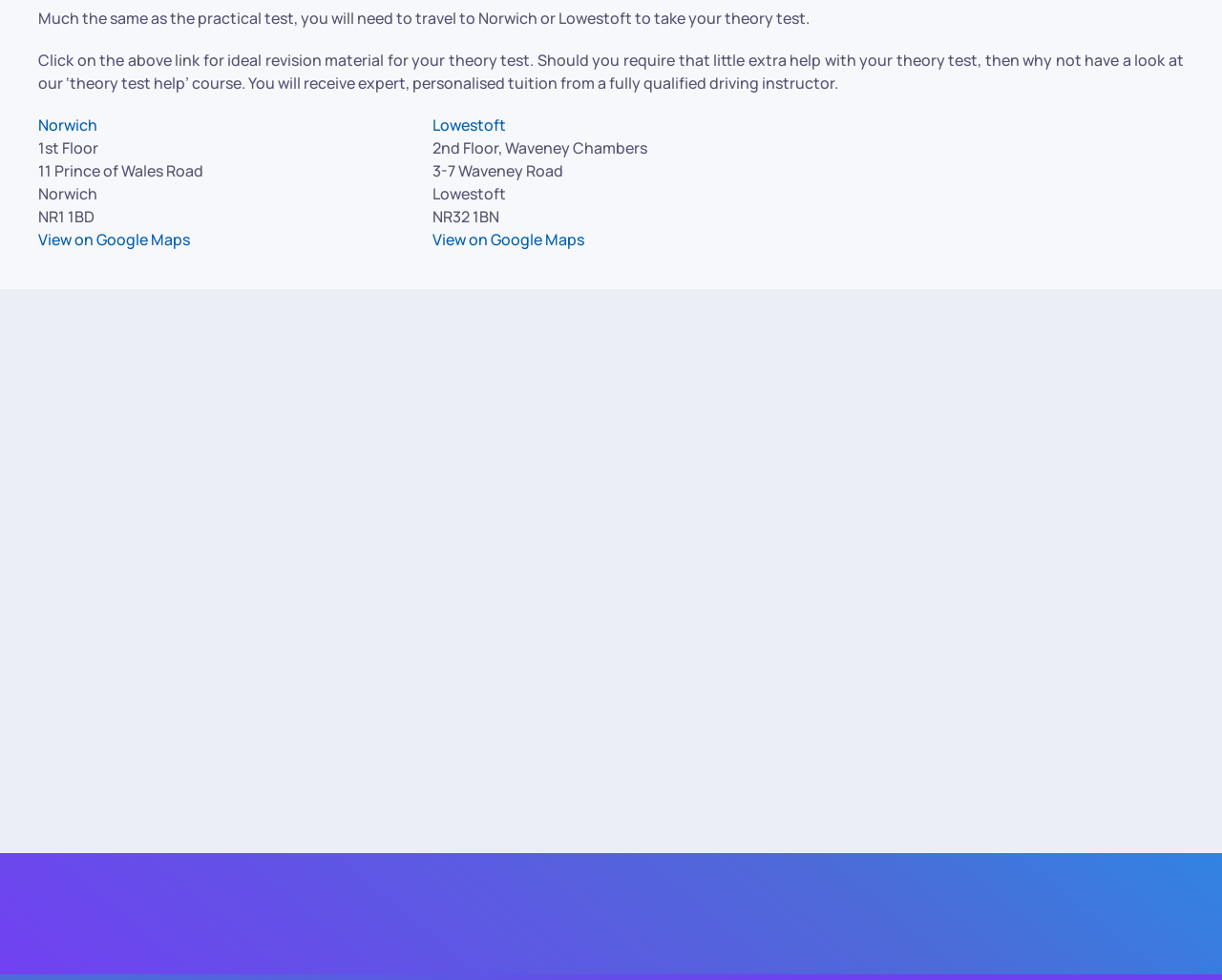Determine the bounding box coordinates for the clickable element required to fulfill the instruction: "Contact us today". Provide the coordinates as four float numbers between 0 and 1, i.e., [left, top, right, bottom].

[0.031, 0.796, 0.266, 0.851]